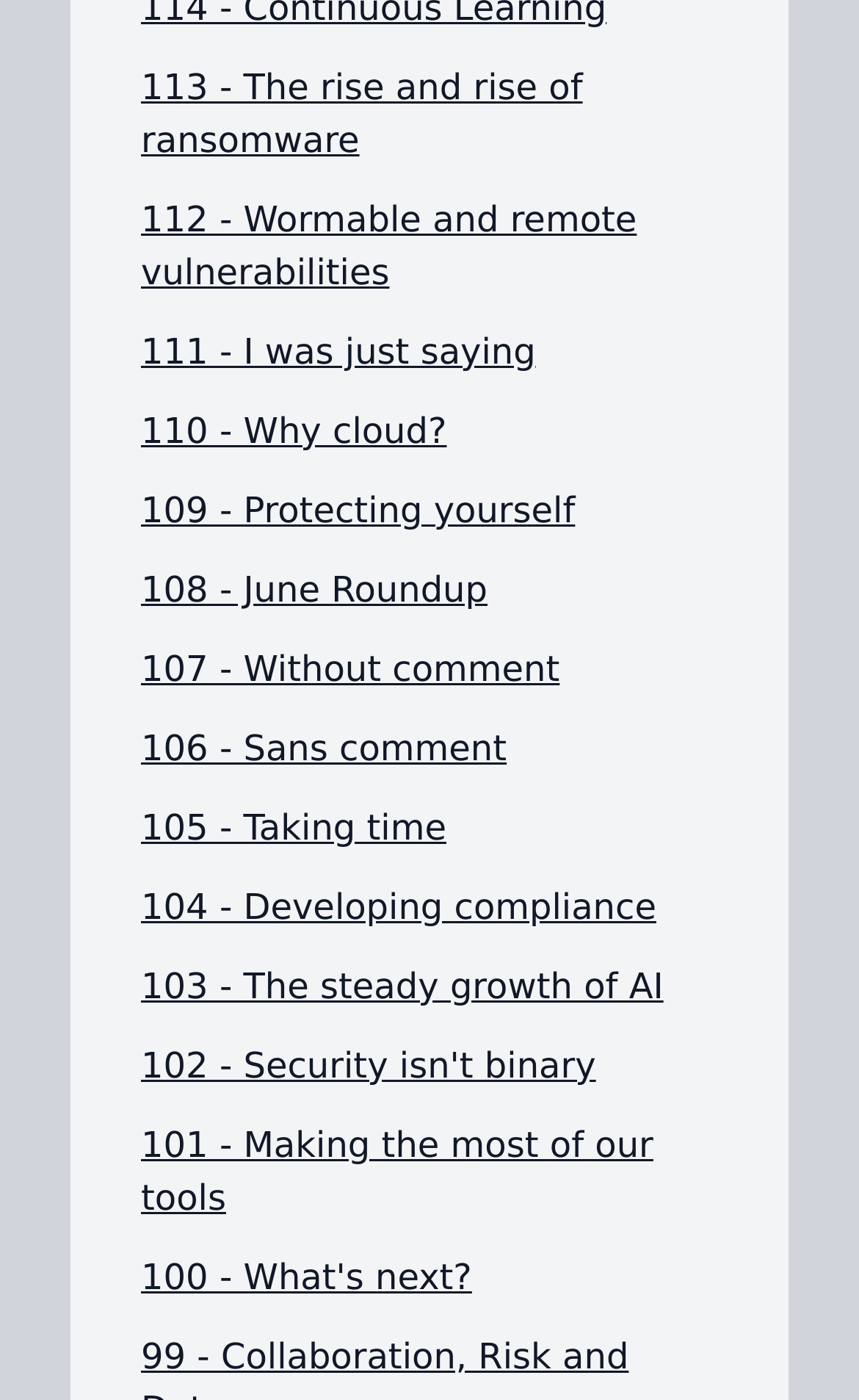What is the common topic of the links?
Craft a detailed and extensive response to the question.

I analyzed the titles of the links and found that they all seem to be related to security, with topics such as ransomware, vulnerabilities, and compliance, which suggests that the common topic of the links is security.